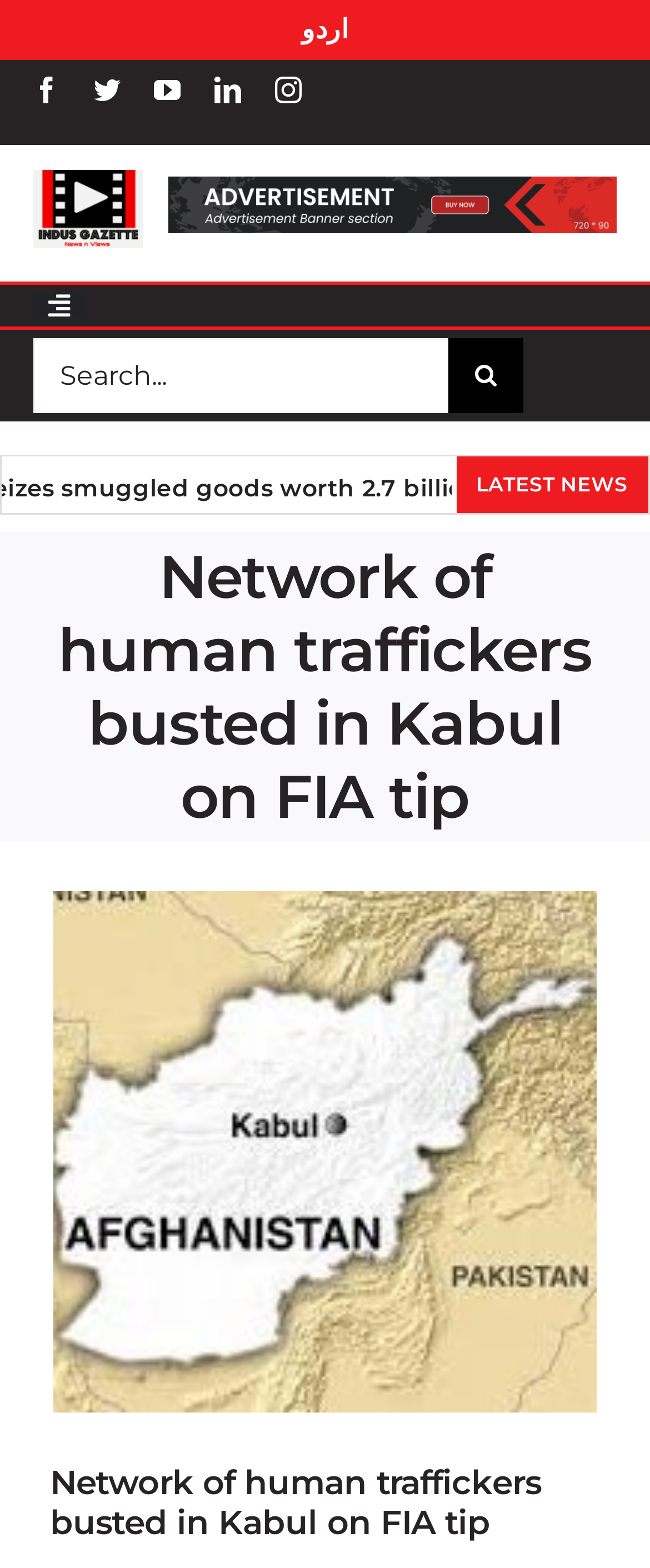Determine the bounding box coordinates of the element that should be clicked to execute the following command: "View the Apps category".

None